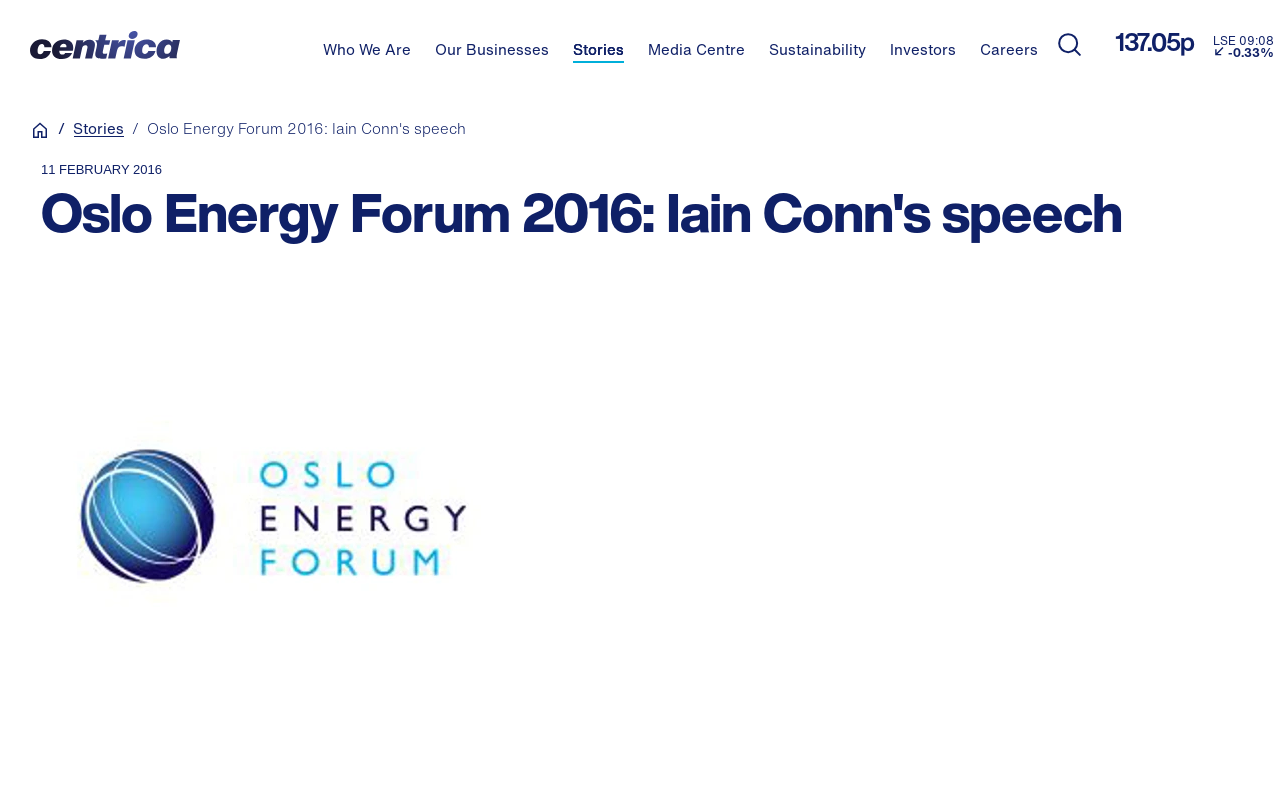Answer the question in one word or a short phrase:
What is the date of the speech?

11 FEBRUARY 2016